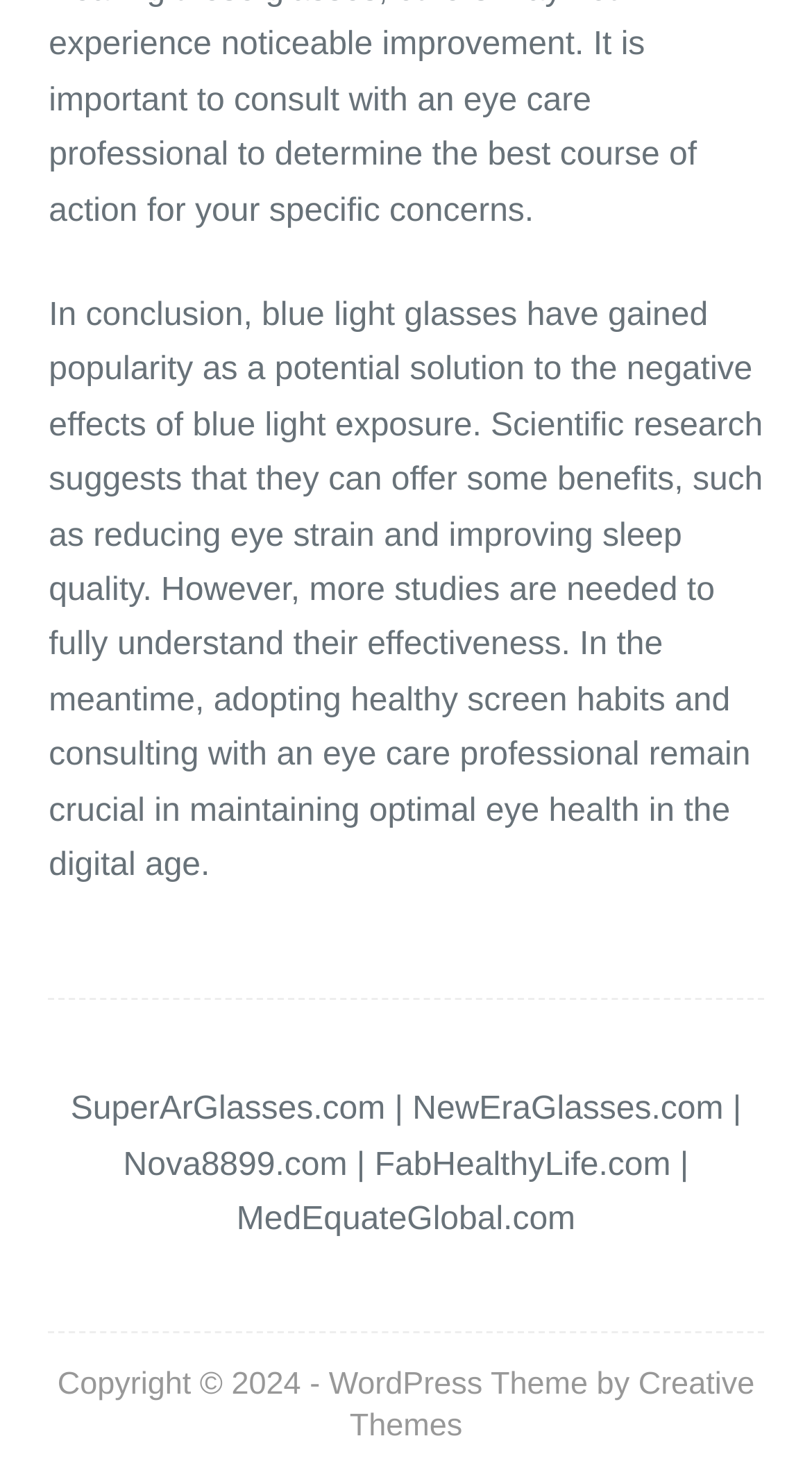Who is the creator of the WordPress theme?
Please provide a comprehensive answer based on the information in the image.

The static text at the bottom of the page mentions 'WordPress Theme by Creative Themes', indicating that Creative Themes is the creator of the WordPress theme.